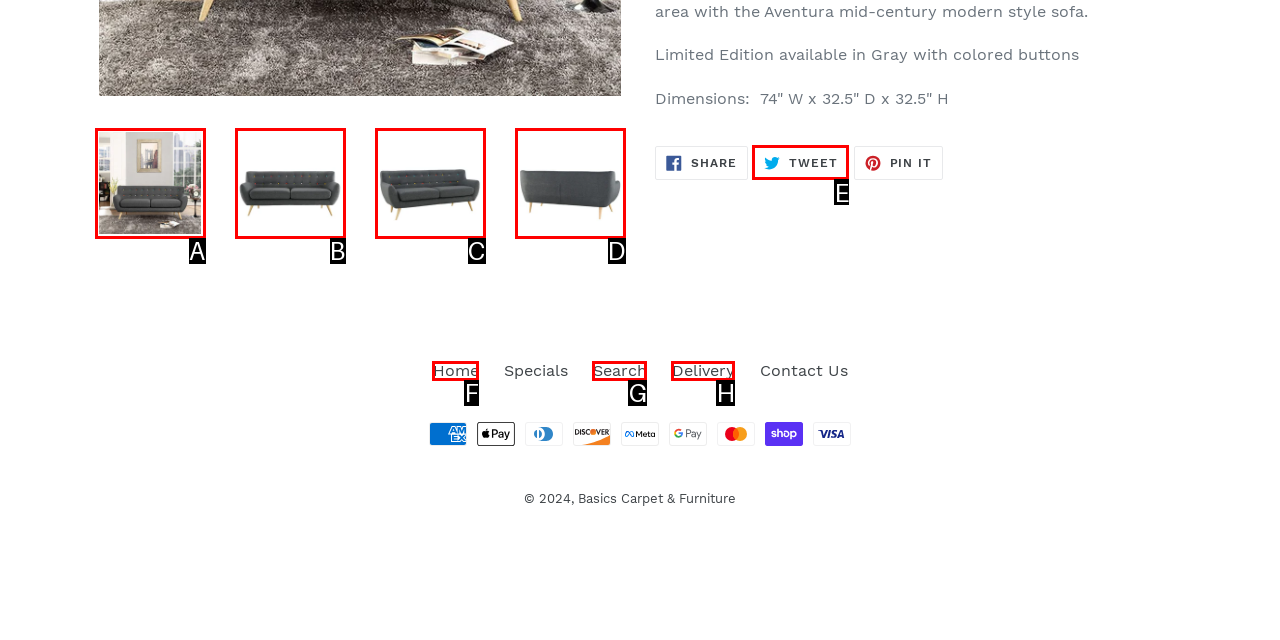Please provide the letter of the UI element that best fits the following description: Search
Respond with the letter from the given choices only.

G